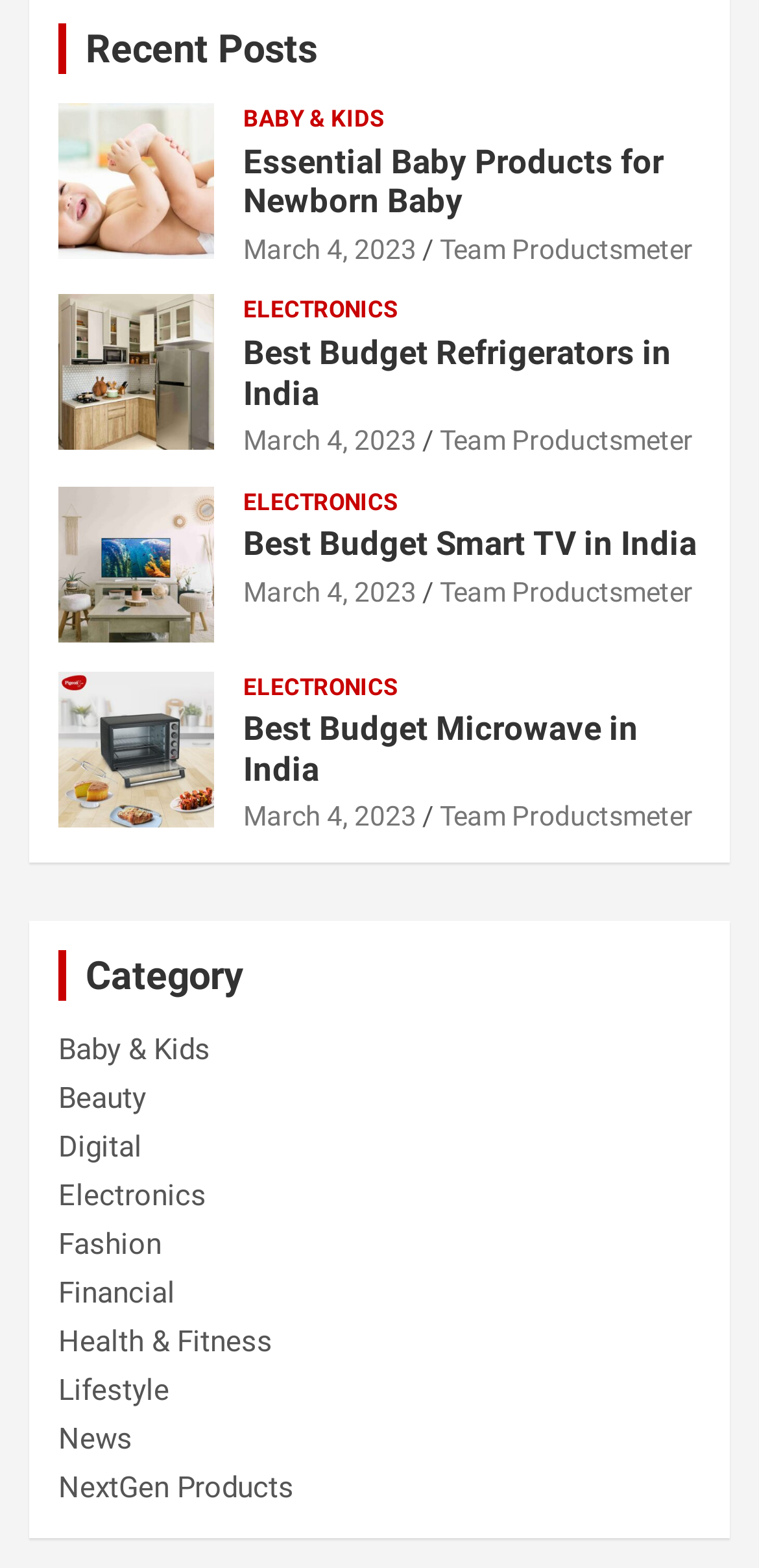Could you find the bounding box coordinates of the clickable area to complete this instruction: "Explore baby and kids products"?

[0.321, 0.066, 0.505, 0.087]